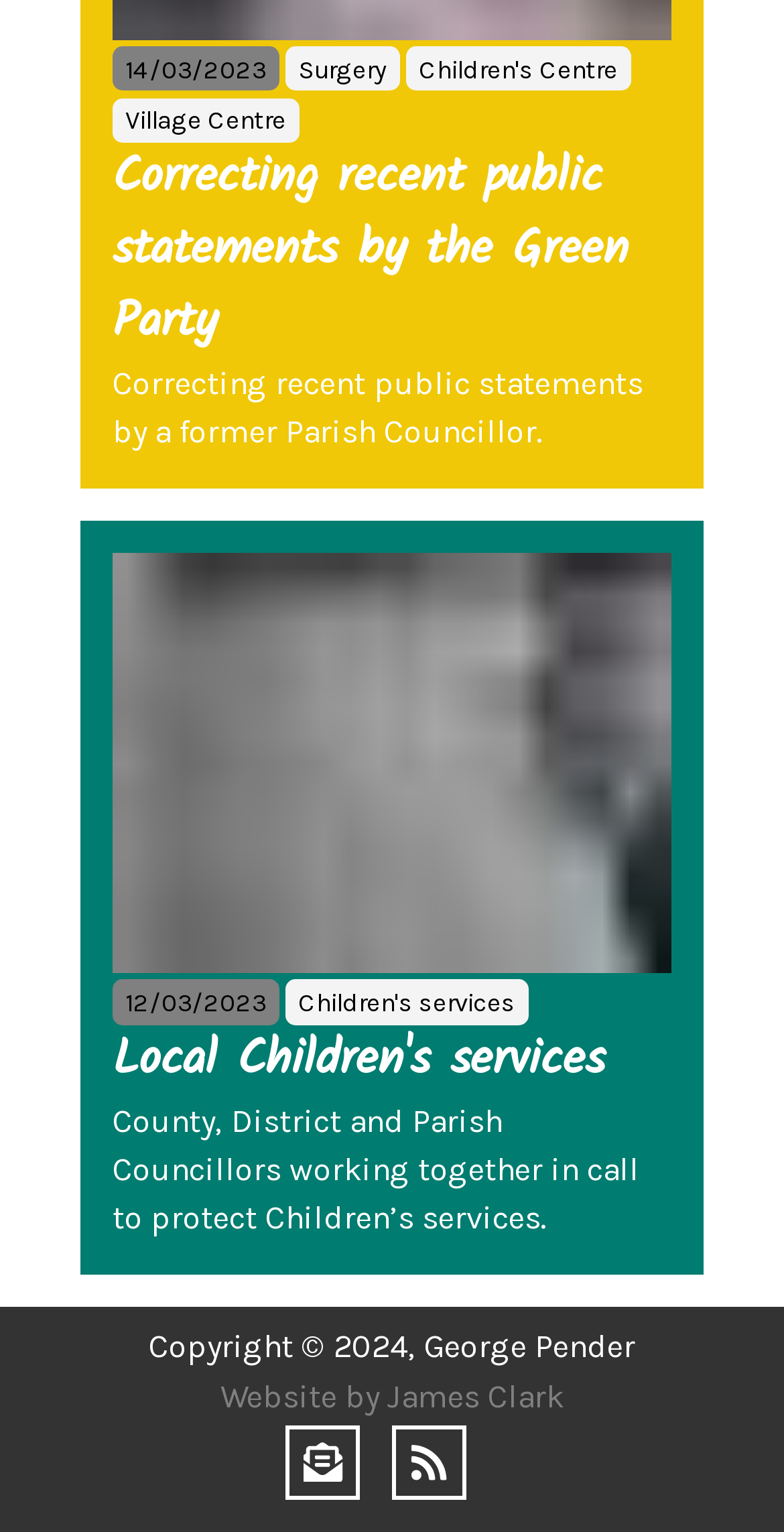Respond to the following question using a concise word or phrase: 
What is the website designed by?

James Clark